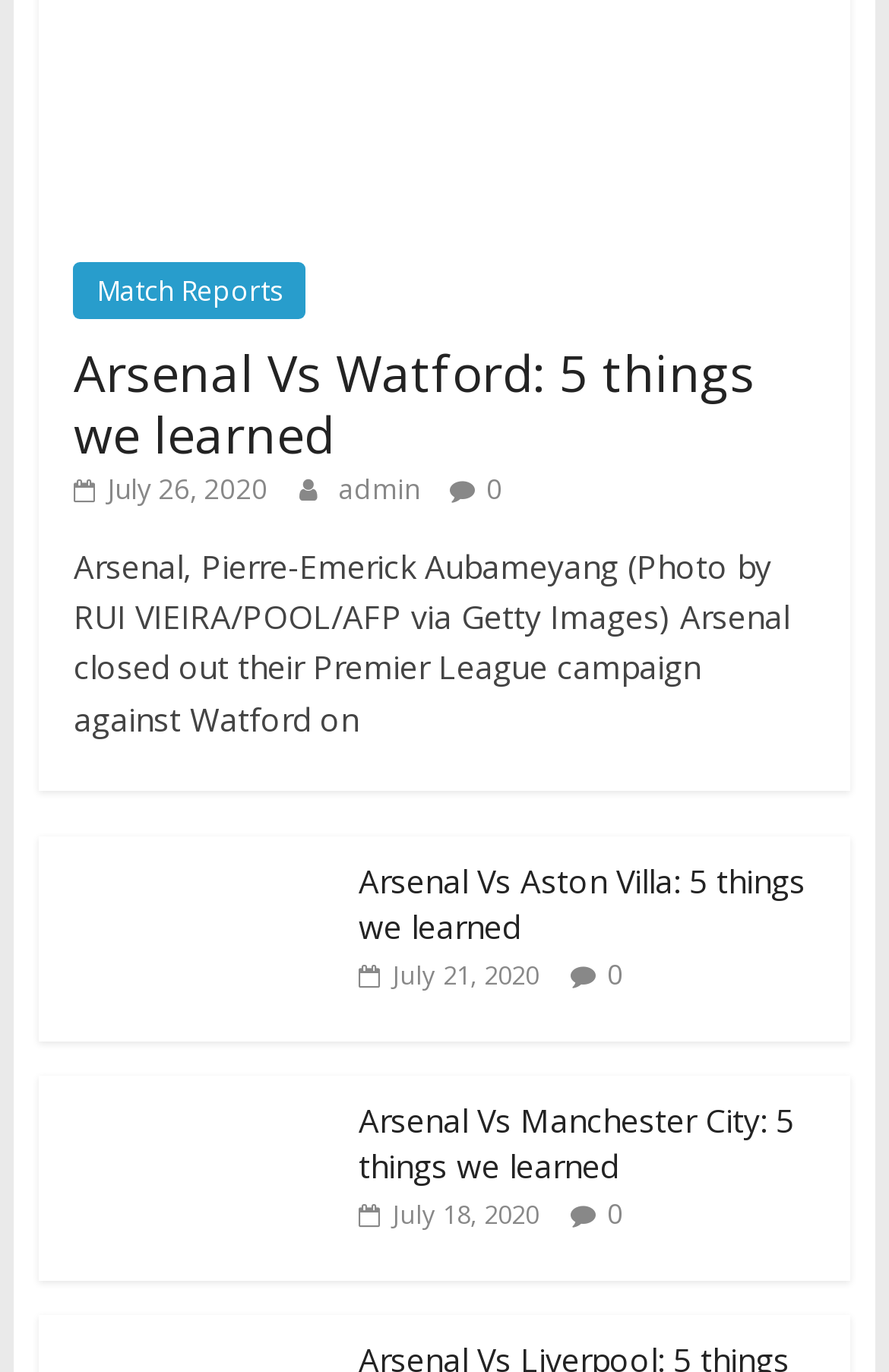Locate the bounding box of the UI element based on this description: "July 18, 2020". Provide four float numbers between 0 and 1 as [left, top, right, bottom].

[0.403, 0.873, 0.606, 0.898]